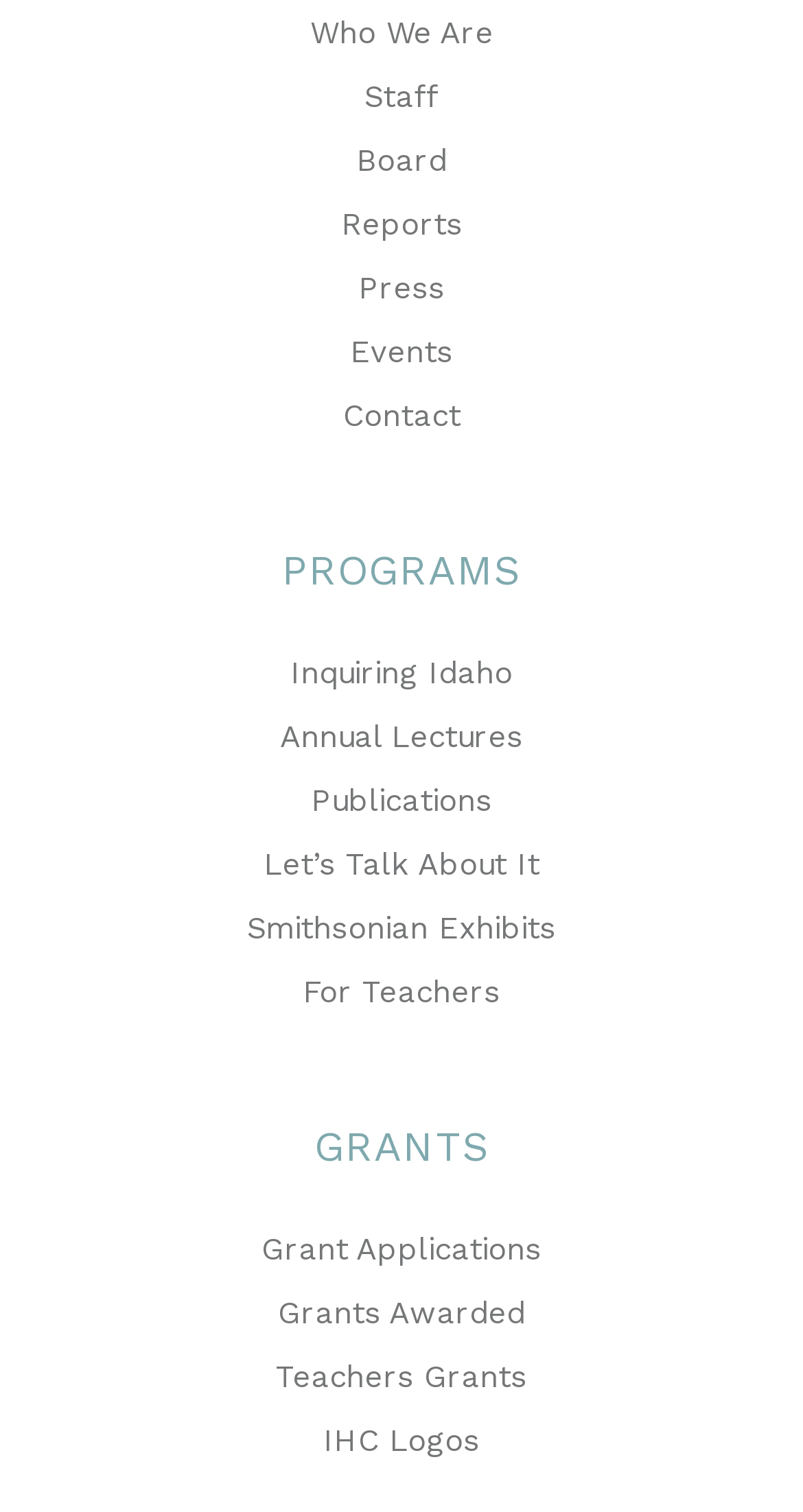Could you specify the bounding box coordinates for the clickable section to complete the following instruction: "View Events"?

[0.436, 0.22, 0.564, 0.245]